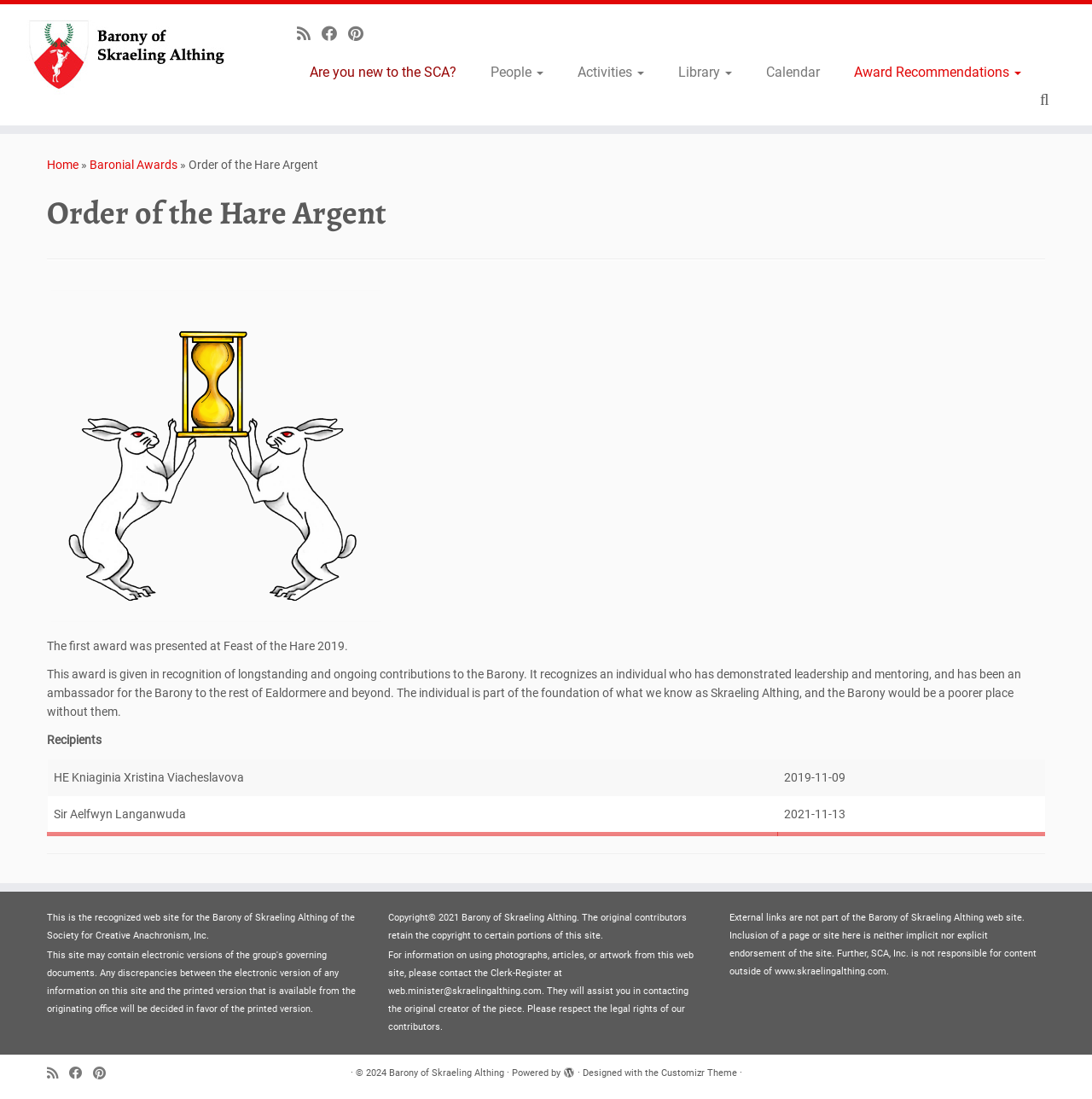Locate the bounding box of the user interface element based on this description: "Library".

[0.606, 0.054, 0.686, 0.078]